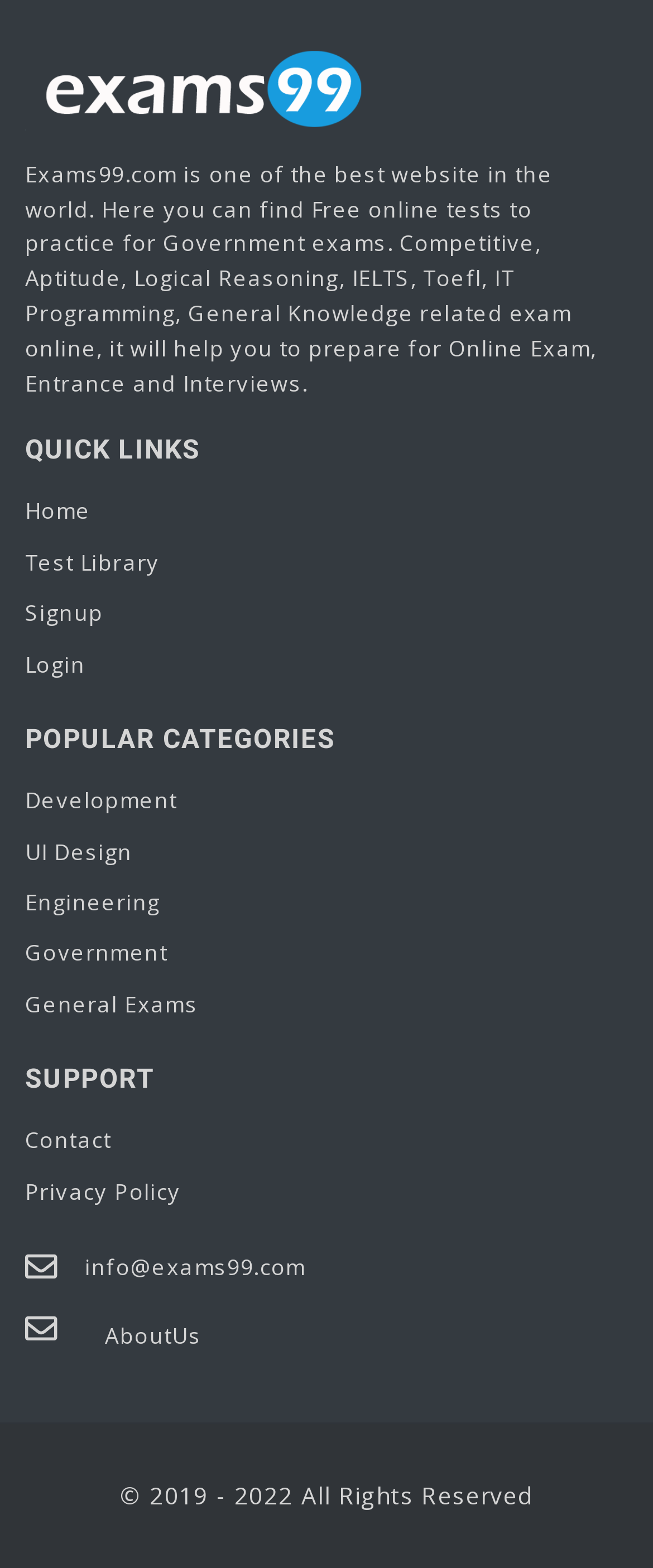Determine the bounding box coordinates for the area that should be clicked to carry out the following instruction: "contact Exams99".

[0.038, 0.711, 0.962, 0.744]